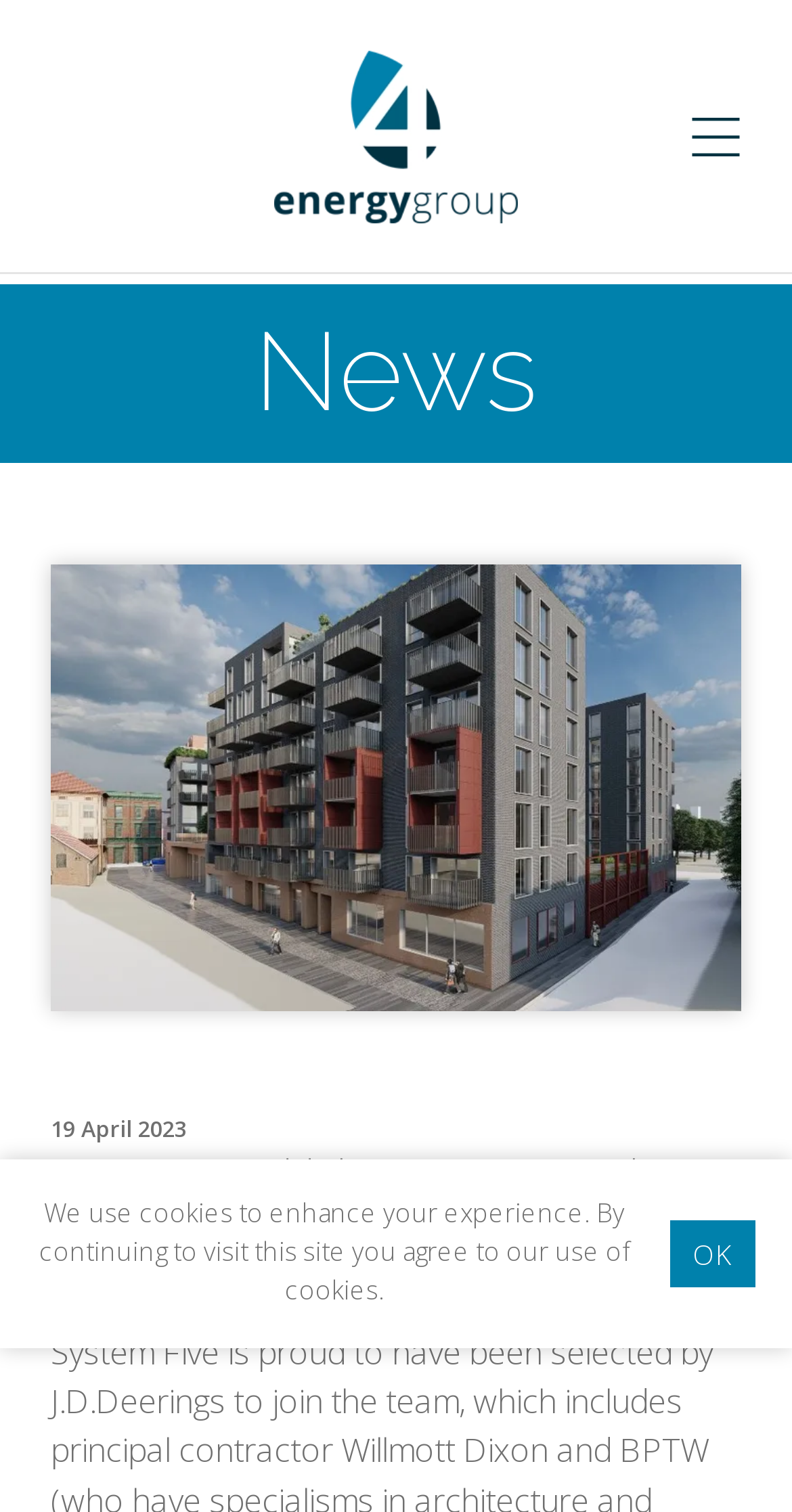Identify the bounding box coordinates of the clickable region to carry out the given instruction: "login as client".

[0.356, 0.671, 0.644, 0.696]